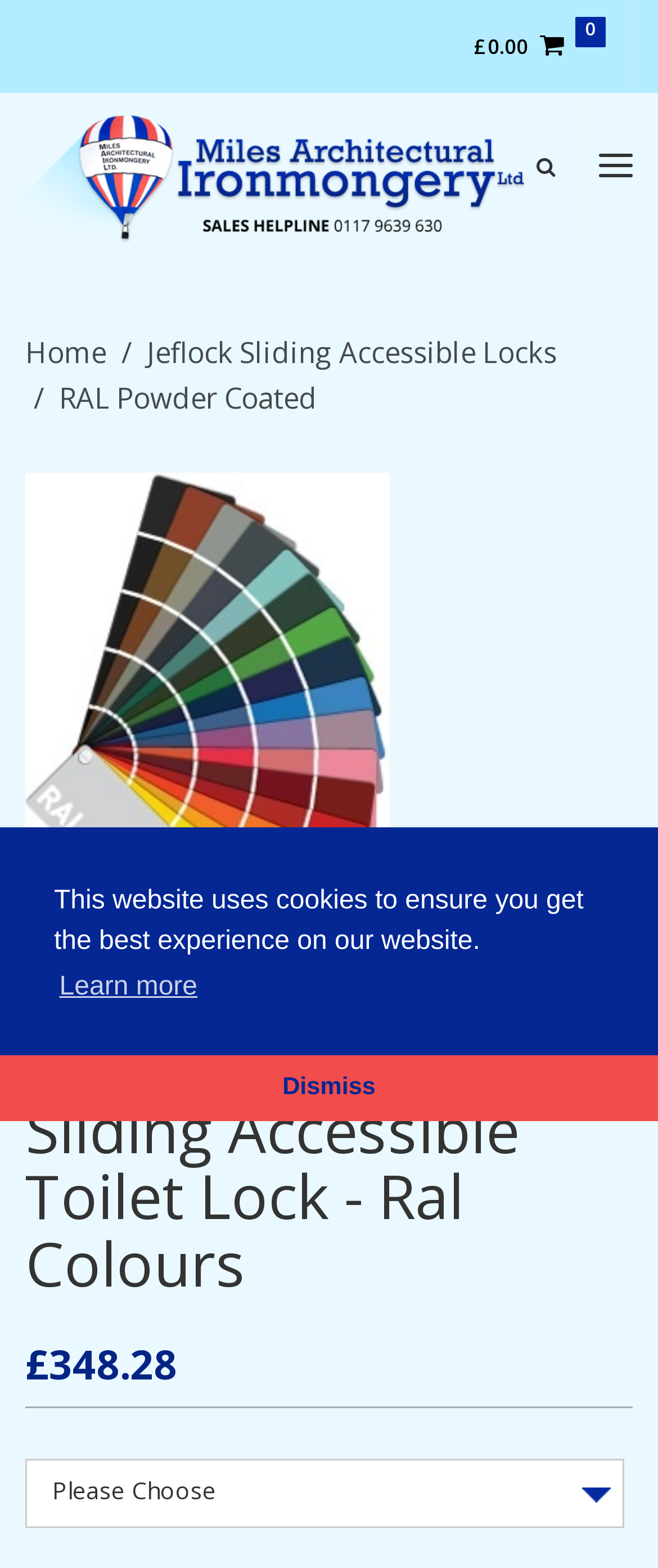What is the price of the Sliding Accessible Toilet Lock?
Answer the question with detailed information derived from the image.

I found the price of the Sliding Accessible Toilet Lock by looking at the text element that says '£348.28' which is located below the heading 'Sliding Accessible Toilet Lock - Ral Colours'.